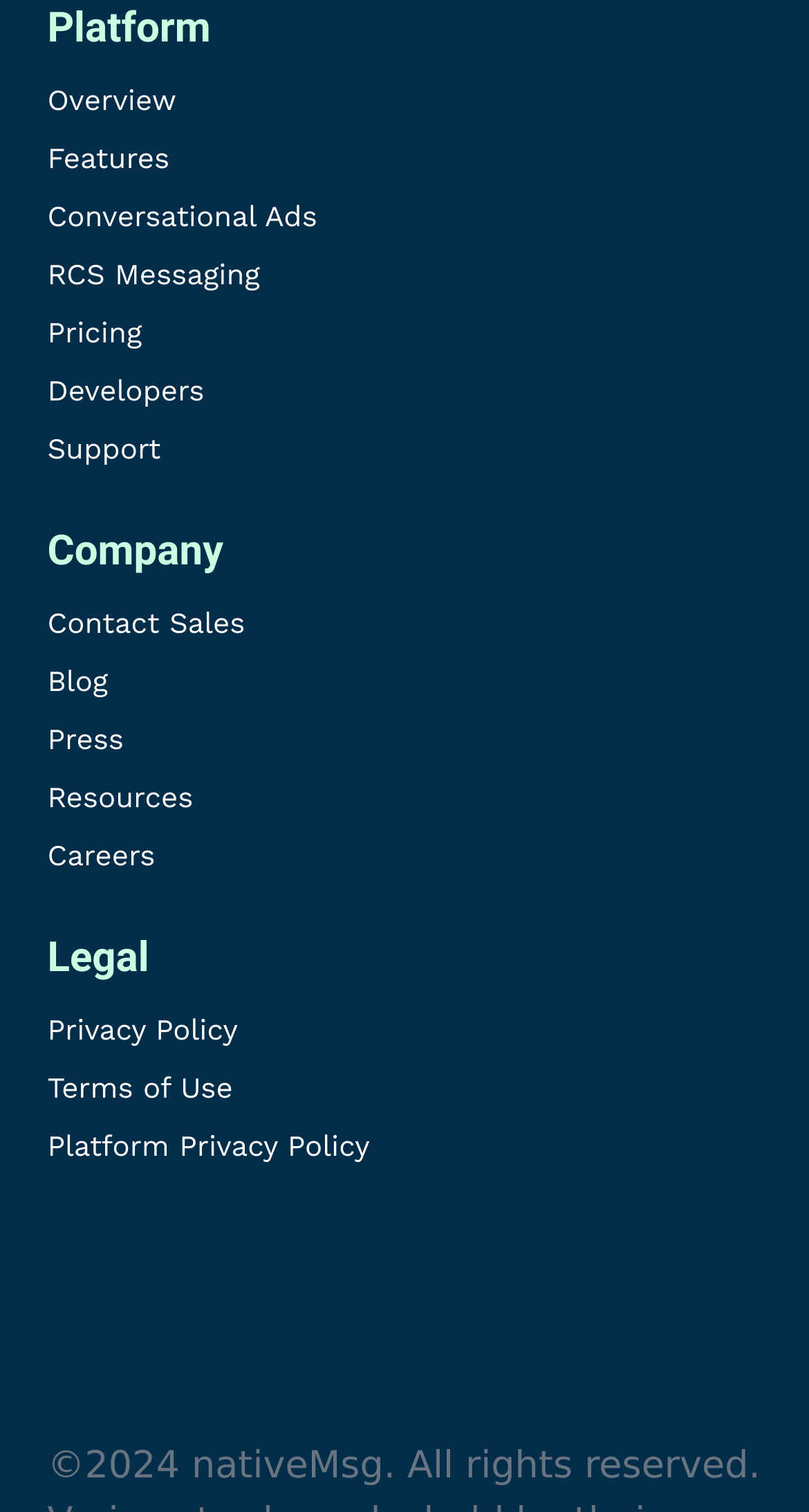Provide a short answer to the following question with just one word or phrase: How many links are related to company information?

4